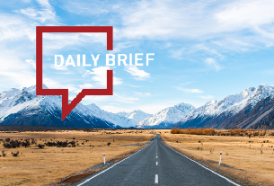Provide a one-word or brief phrase answer to the question:
What type of peaks are visible in the background?

Snow-capped